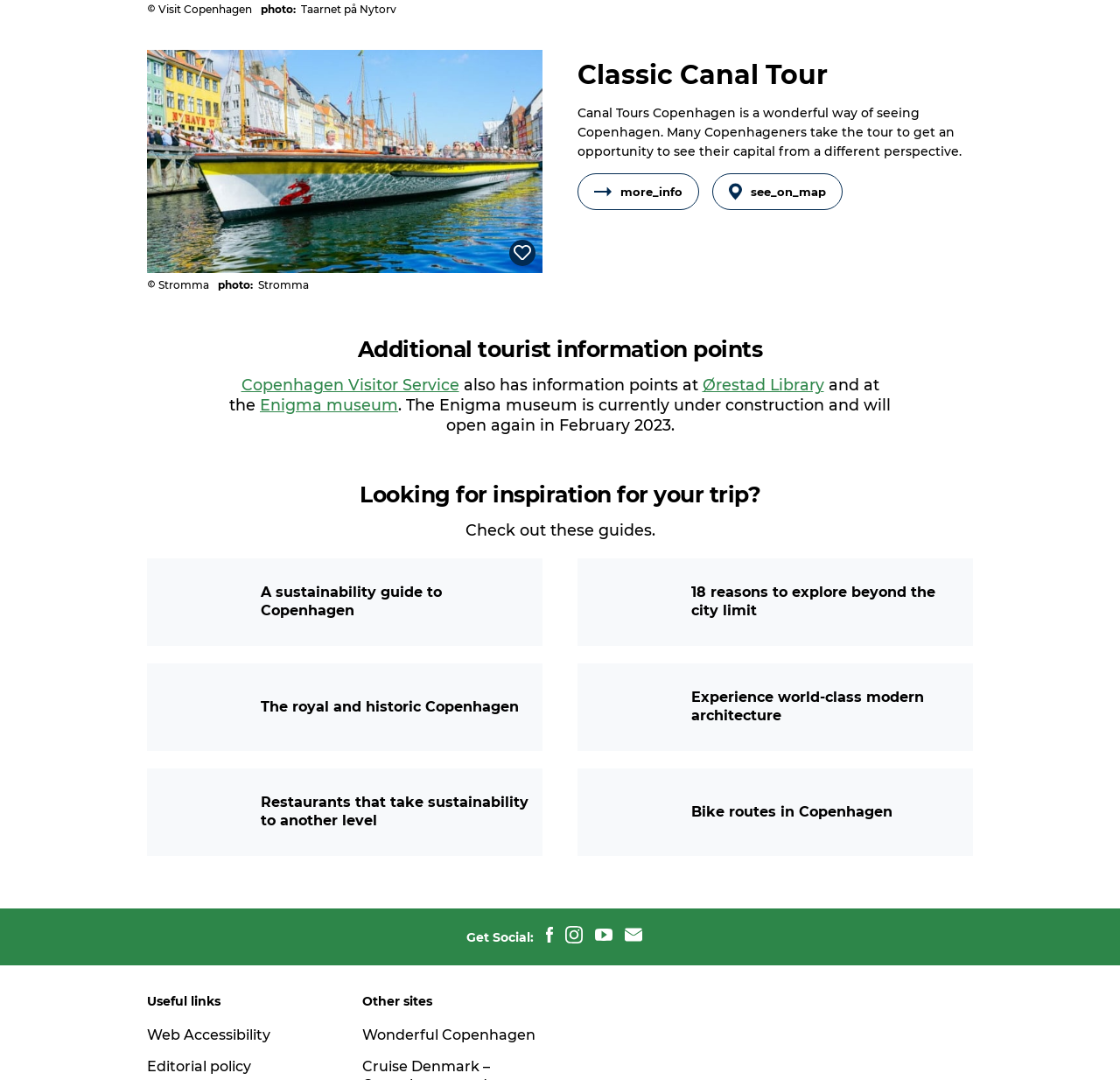Please identify the bounding box coordinates of the element that needs to be clicked to execute the following command: "Check out the sustainability guide to Copenhagen". Provide the bounding box using four float numbers between 0 and 1, formatted as [left, top, right, bottom].

[0.131, 0.517, 0.484, 0.598]